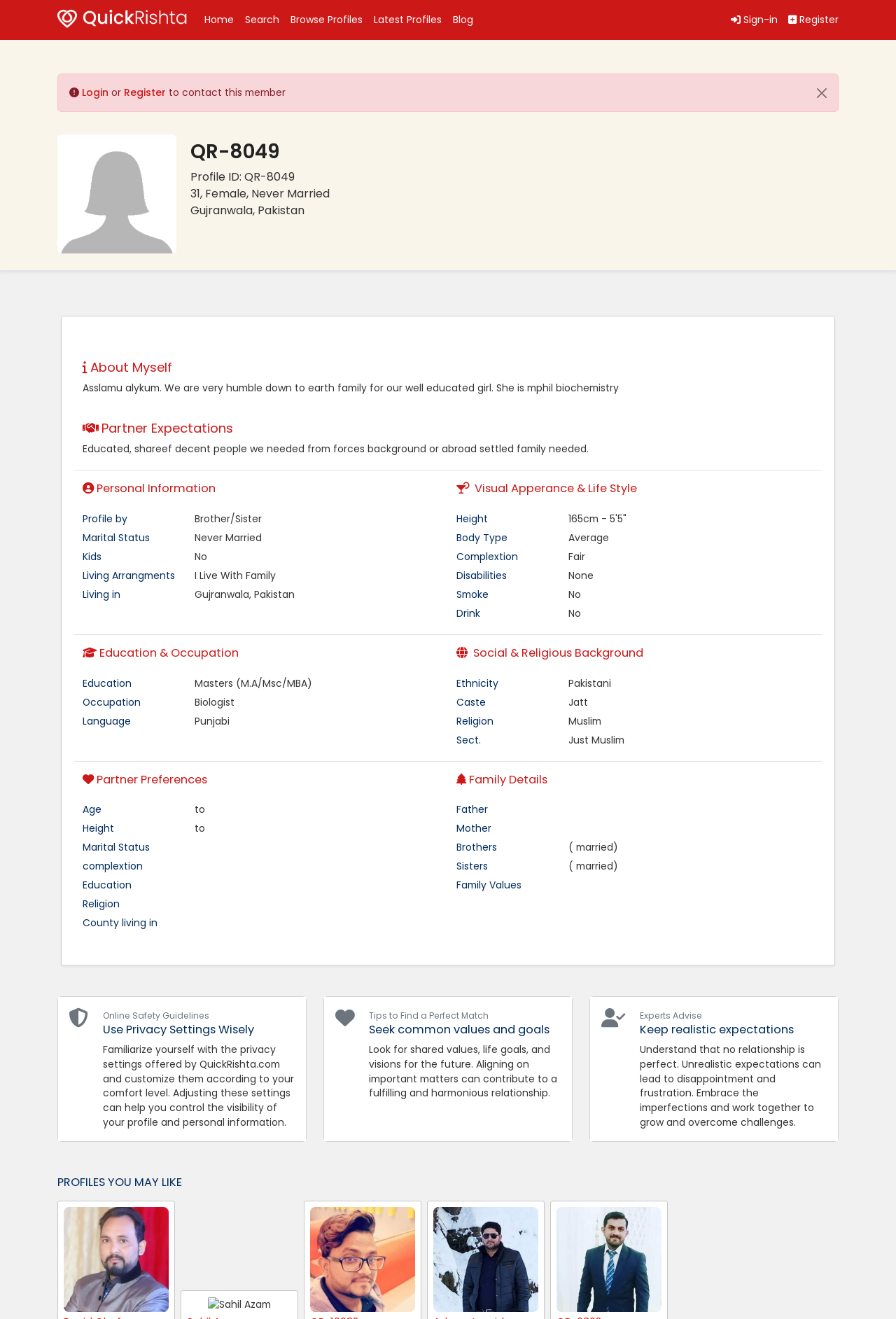Please respond in a single word or phrase: 
What is the person's family value?

Not specified